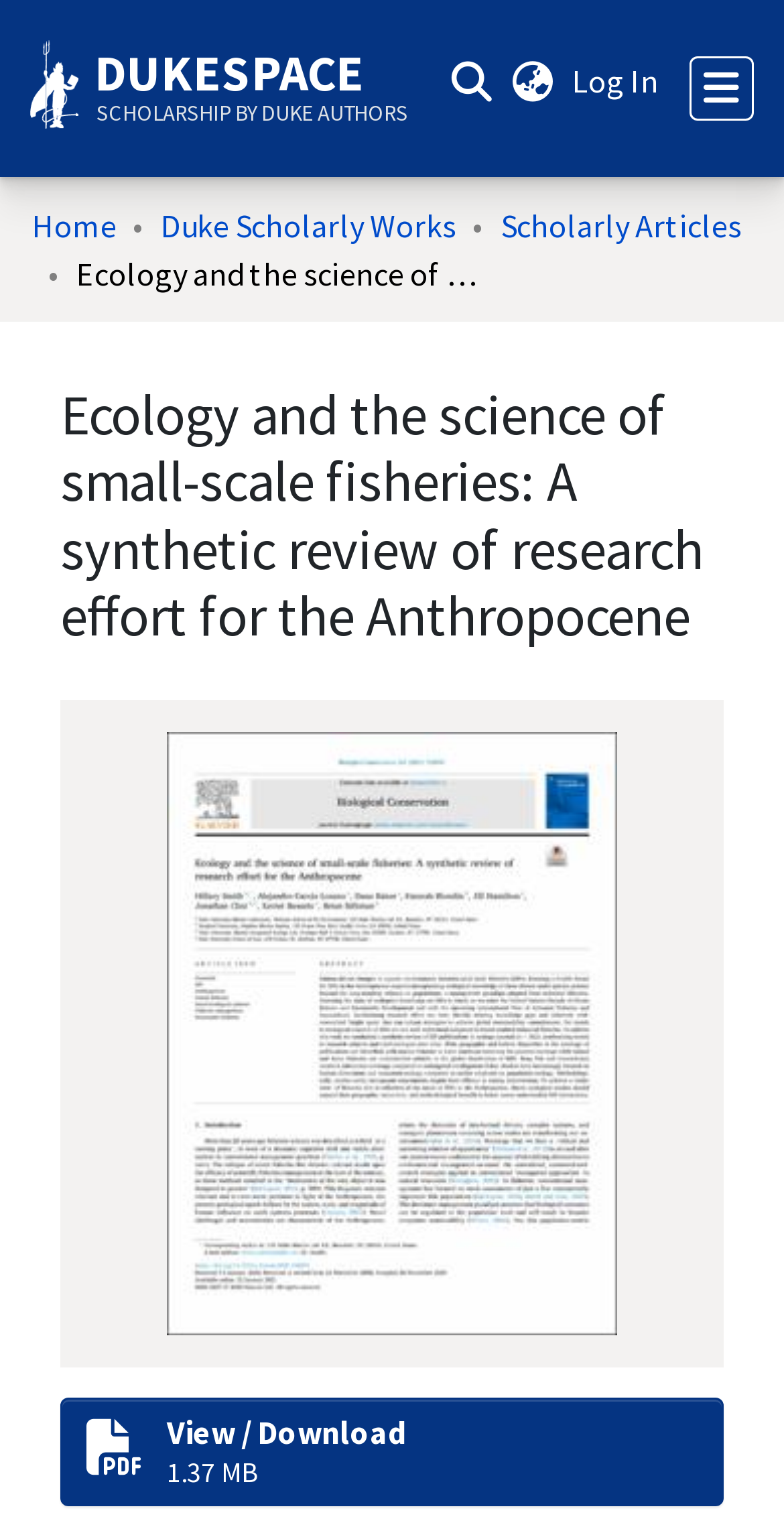Select the bounding box coordinates of the element I need to click to carry out the following instruction: "Click on 'Pay For Papers'".

None